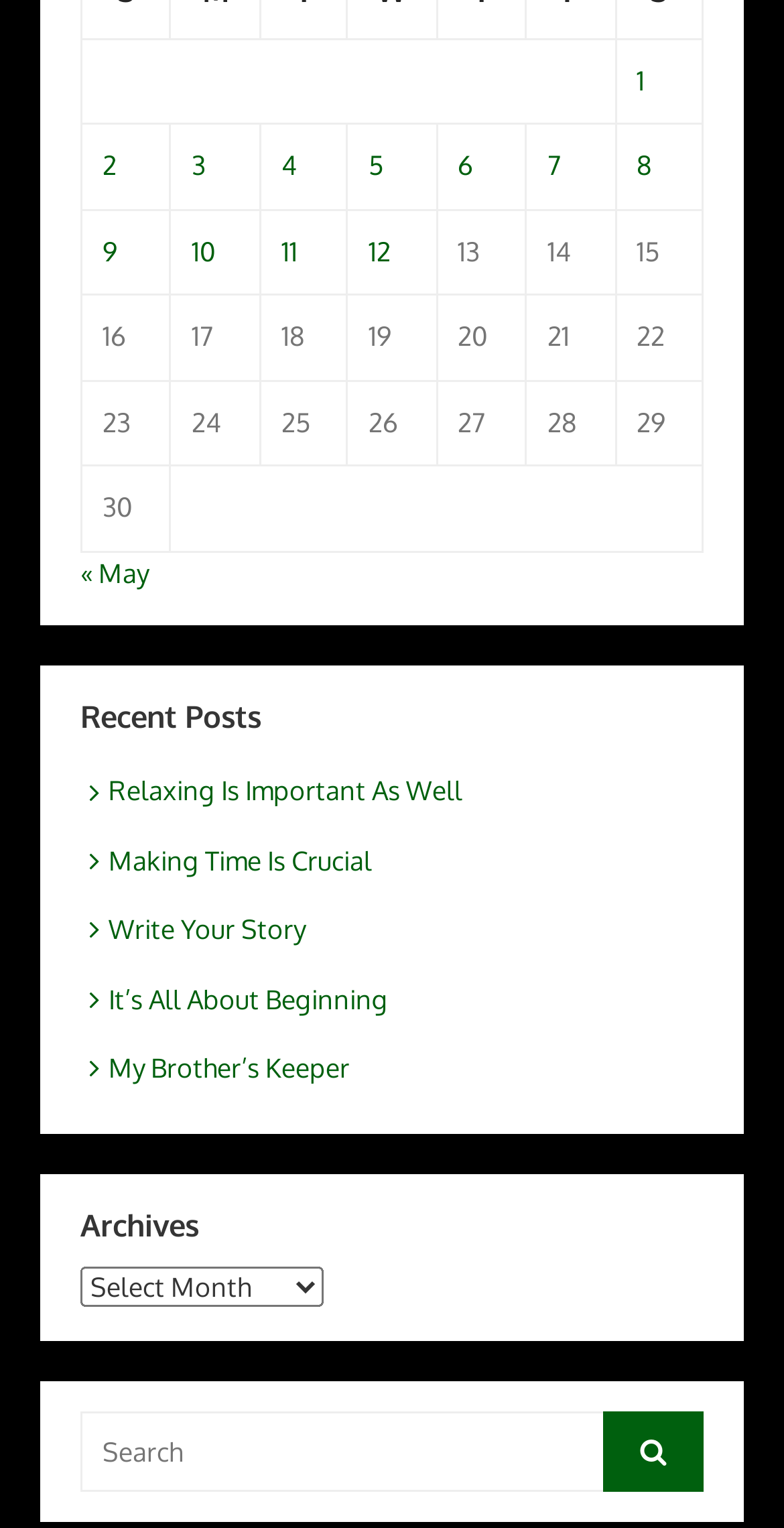Identify the bounding box coordinates for the element you need to click to achieve the following task: "Search for something". Provide the bounding box coordinates as four float numbers between 0 and 1, in the form [left, top, right, bottom].

[0.103, 0.923, 0.897, 0.976]